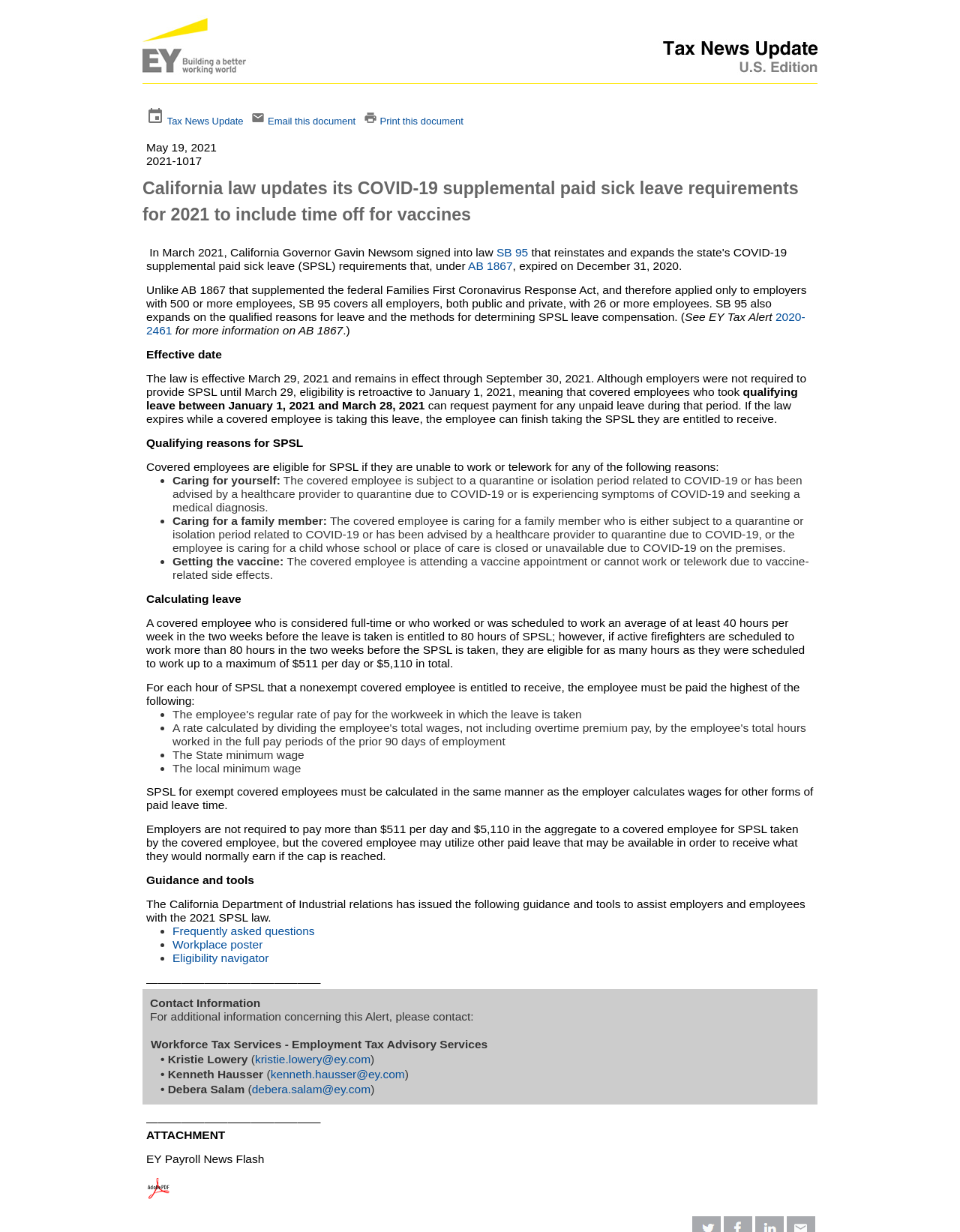What is the effective date of the California law?
From the screenshot, provide a brief answer in one word or phrase.

March 29, 2021